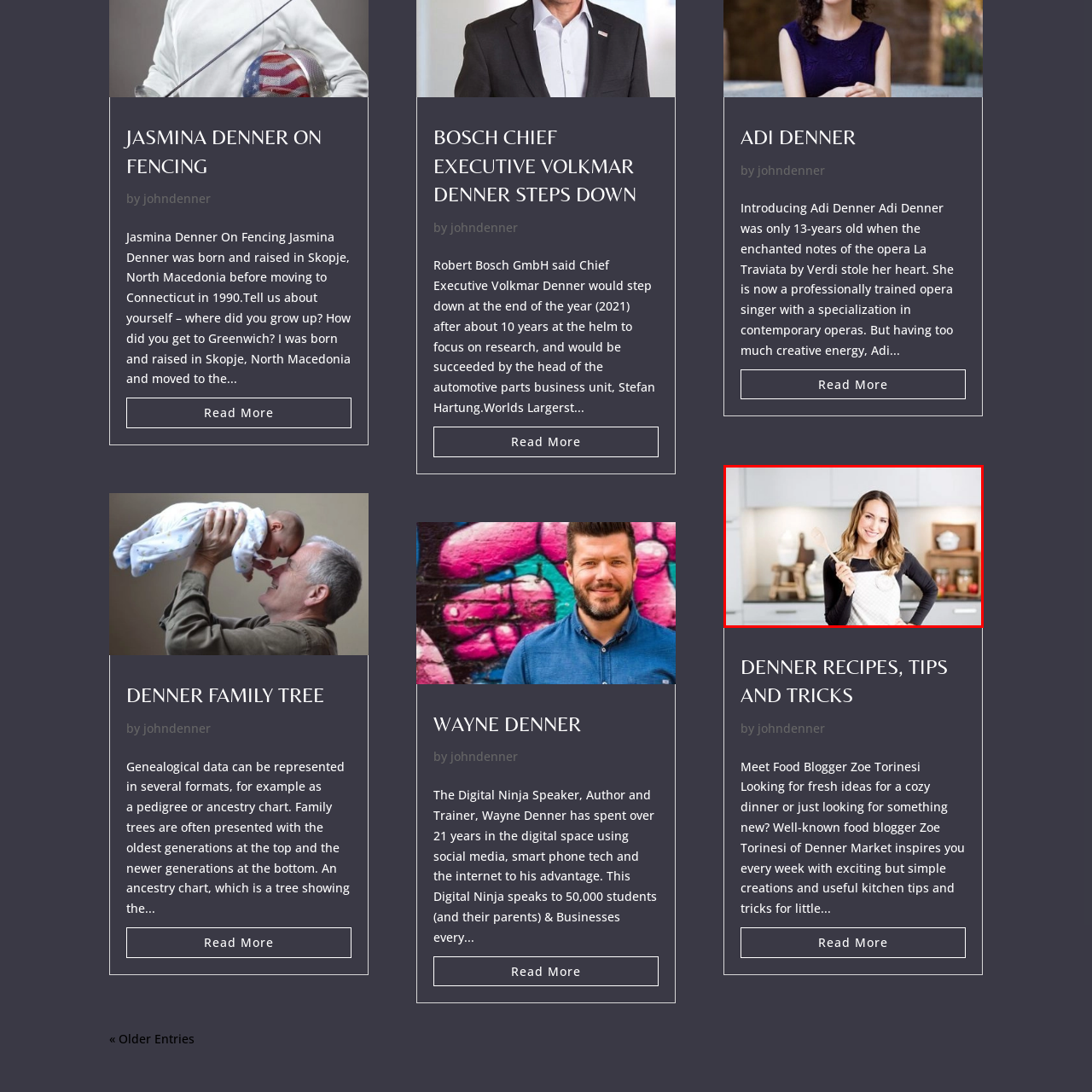Concentrate on the image marked by the red box, What is the kitchen's aesthetic?
 Your answer should be a single word or phrase.

Contemporary